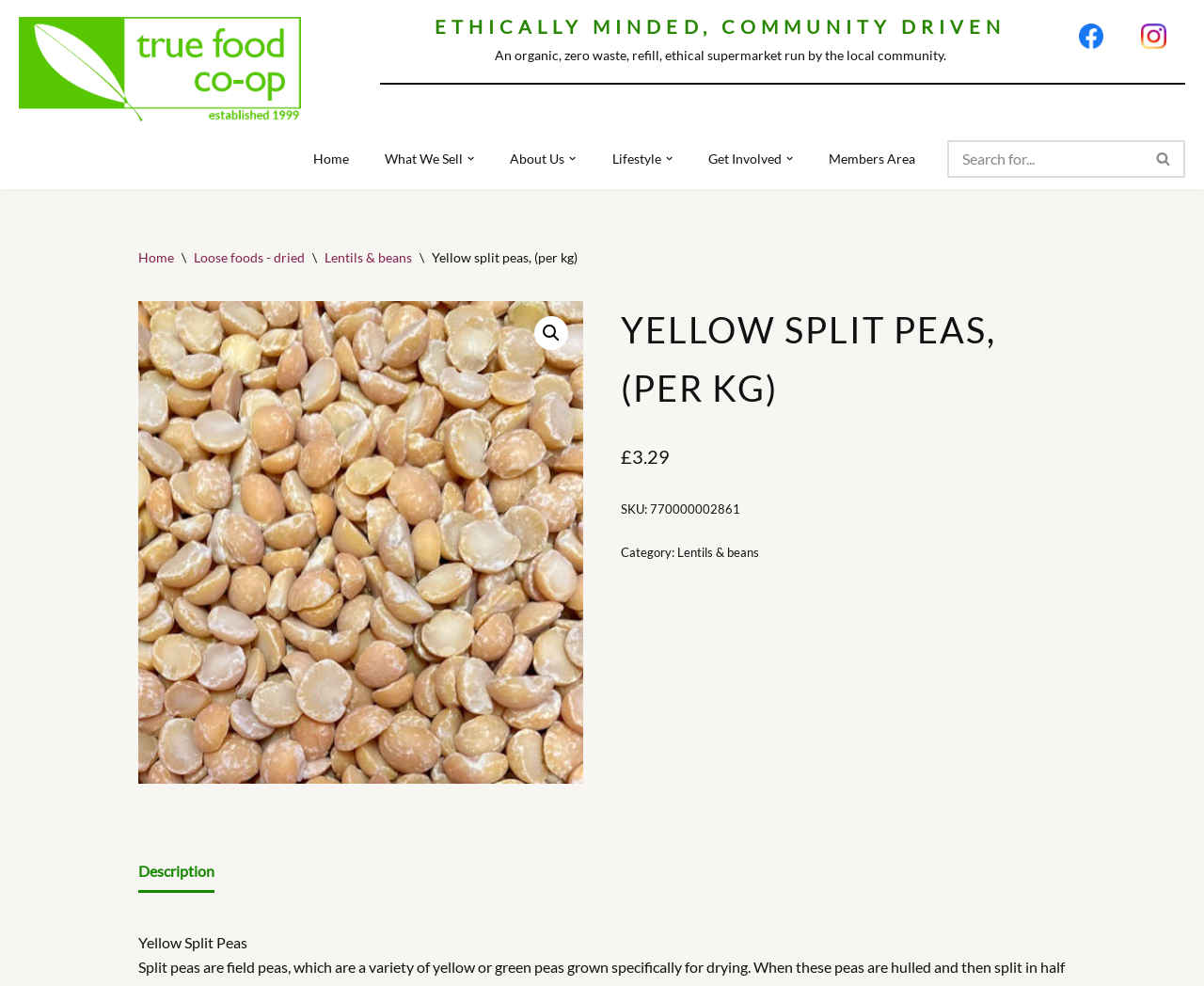Identify the bounding box coordinates for the UI element described by the following text: "Refill station". Provide the coordinates as four float numbers between 0 and 1, in the format [left, top, right, bottom].

[0.035, 0.763, 0.964, 0.777]